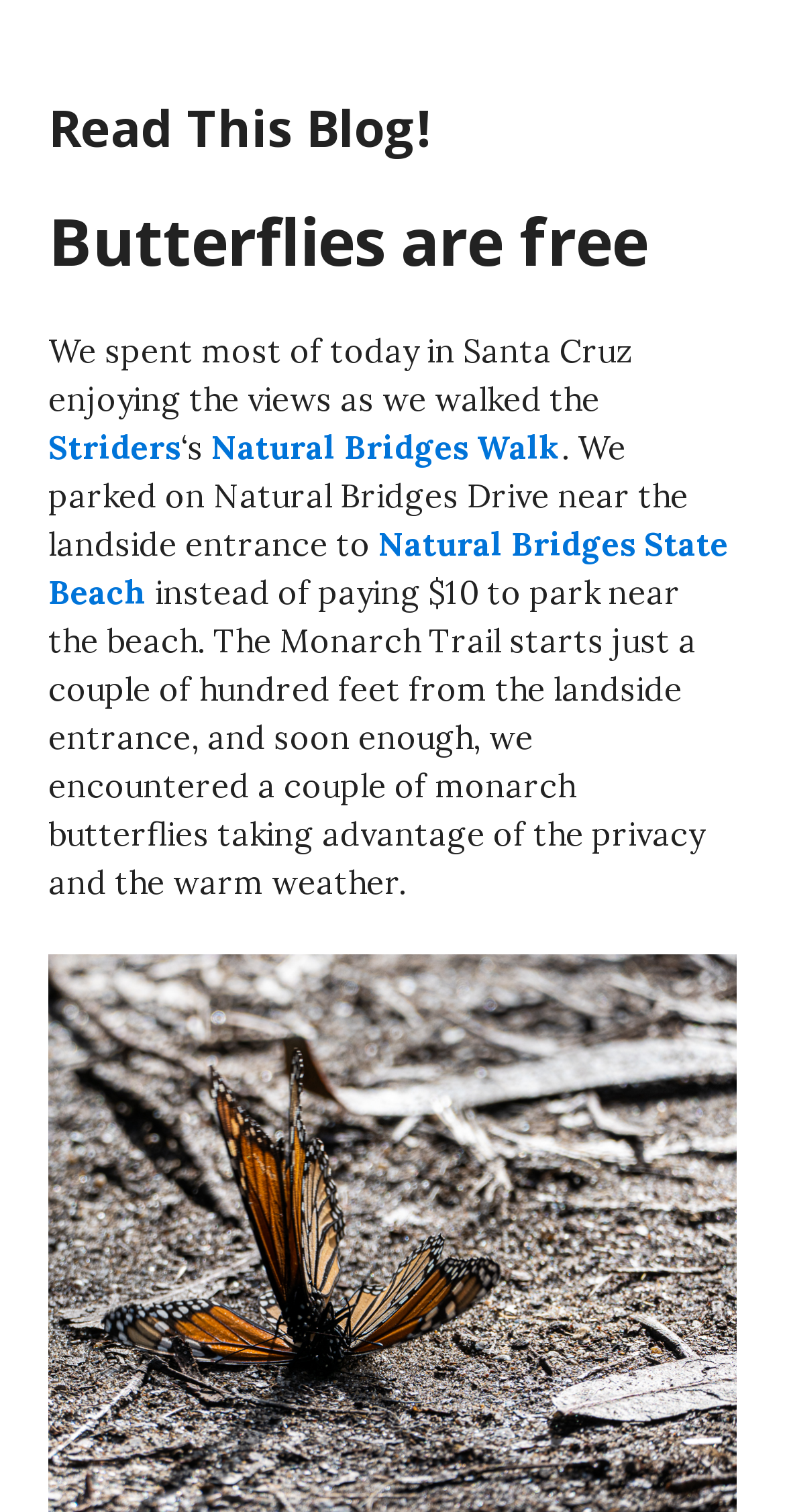What type of butterflies did they encounter? Using the information from the screenshot, answer with a single word or phrase.

Monarch butterflies